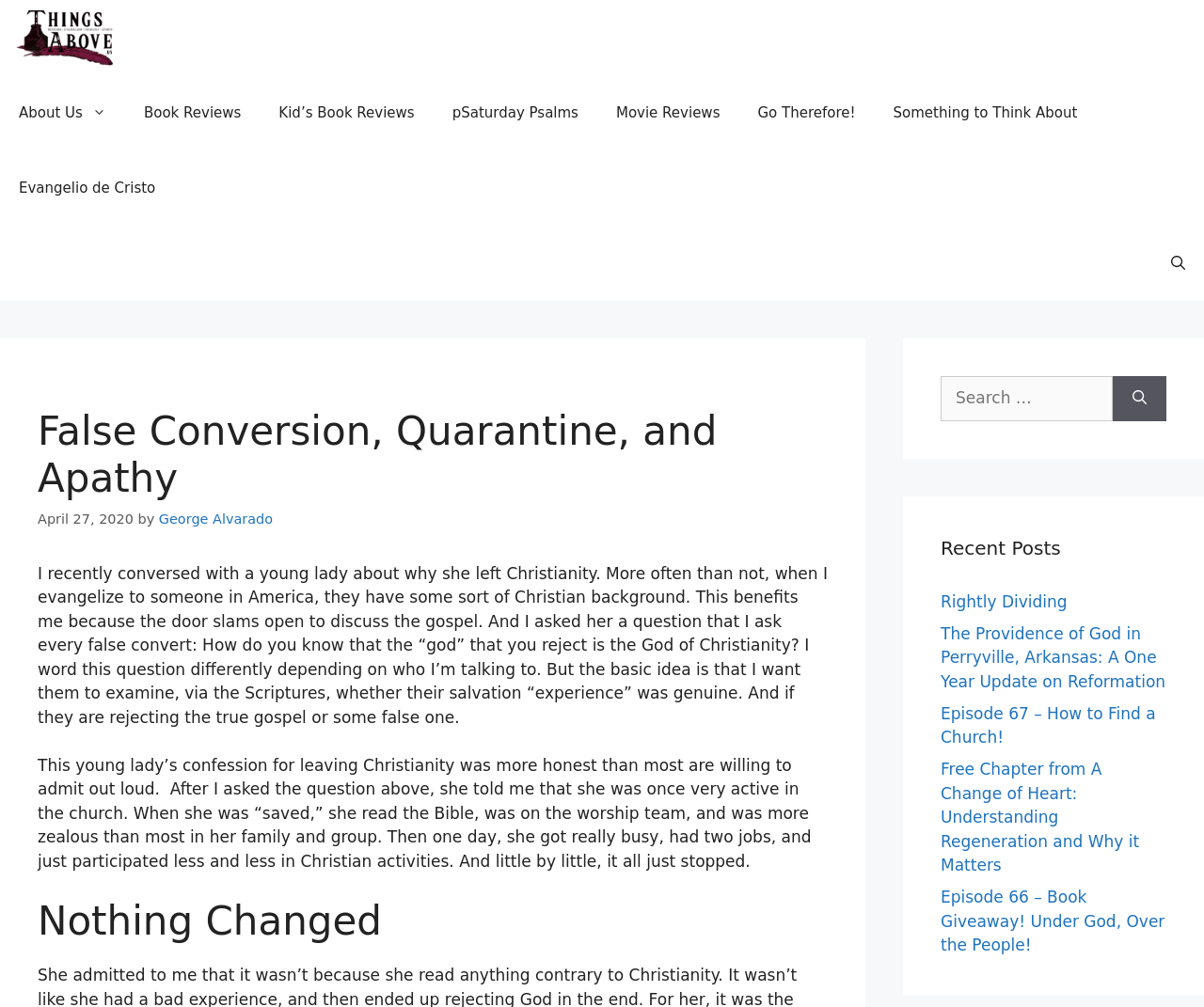Pinpoint the bounding box coordinates of the clickable element needed to complete the instruction: "Search for something". The coordinates should be provided as four float numbers between 0 and 1: [left, top, right, bottom].

[0.781, 0.373, 0.924, 0.418]